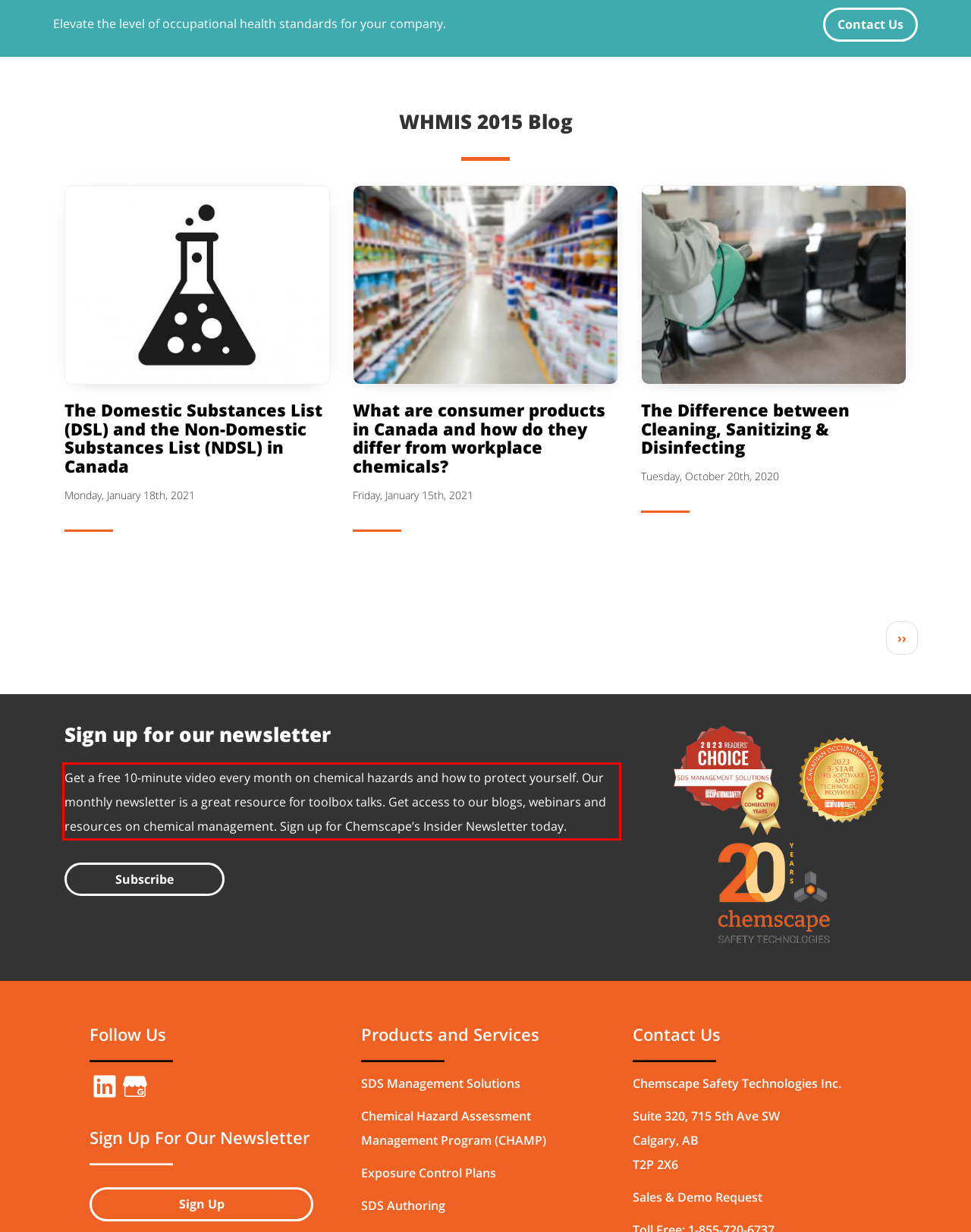Your task is to recognize and extract the text content from the UI element enclosed in the red bounding box on the webpage screenshot.

Get a free 10-minute video every month on chemical hazards and how to protect yourself. Our monthly newsletter is a great resource for toolbox talks. Get access to our blogs, webinars and resources on chemical management. Sign up for Chemscape’s Insider Newsletter today.